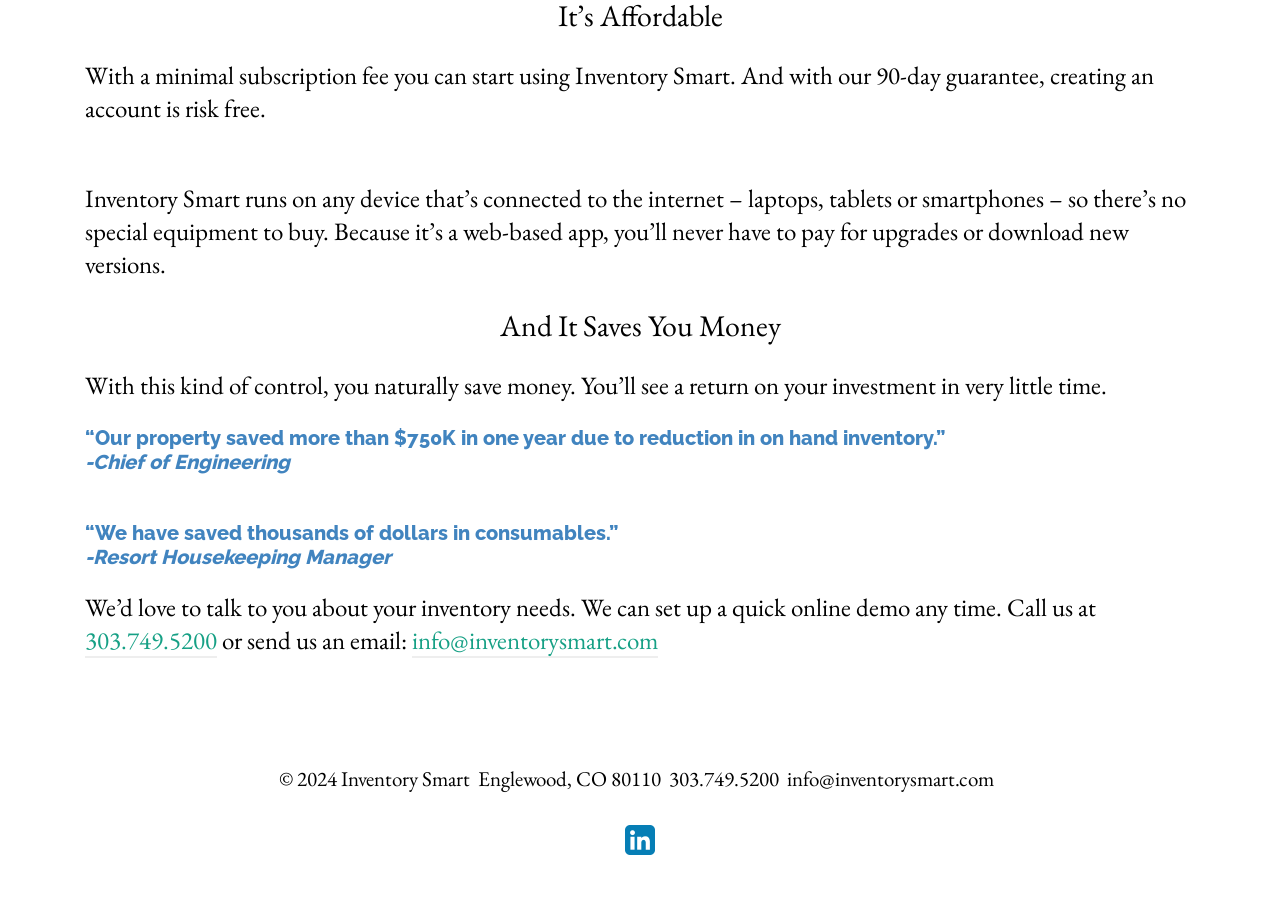Find the UI element described as: "info@inventorysmart.com" and predict its bounding box coordinates. Ensure the coordinates are four float numbers between 0 and 1, [left, top, right, bottom].

[0.614, 0.85, 0.776, 0.88]